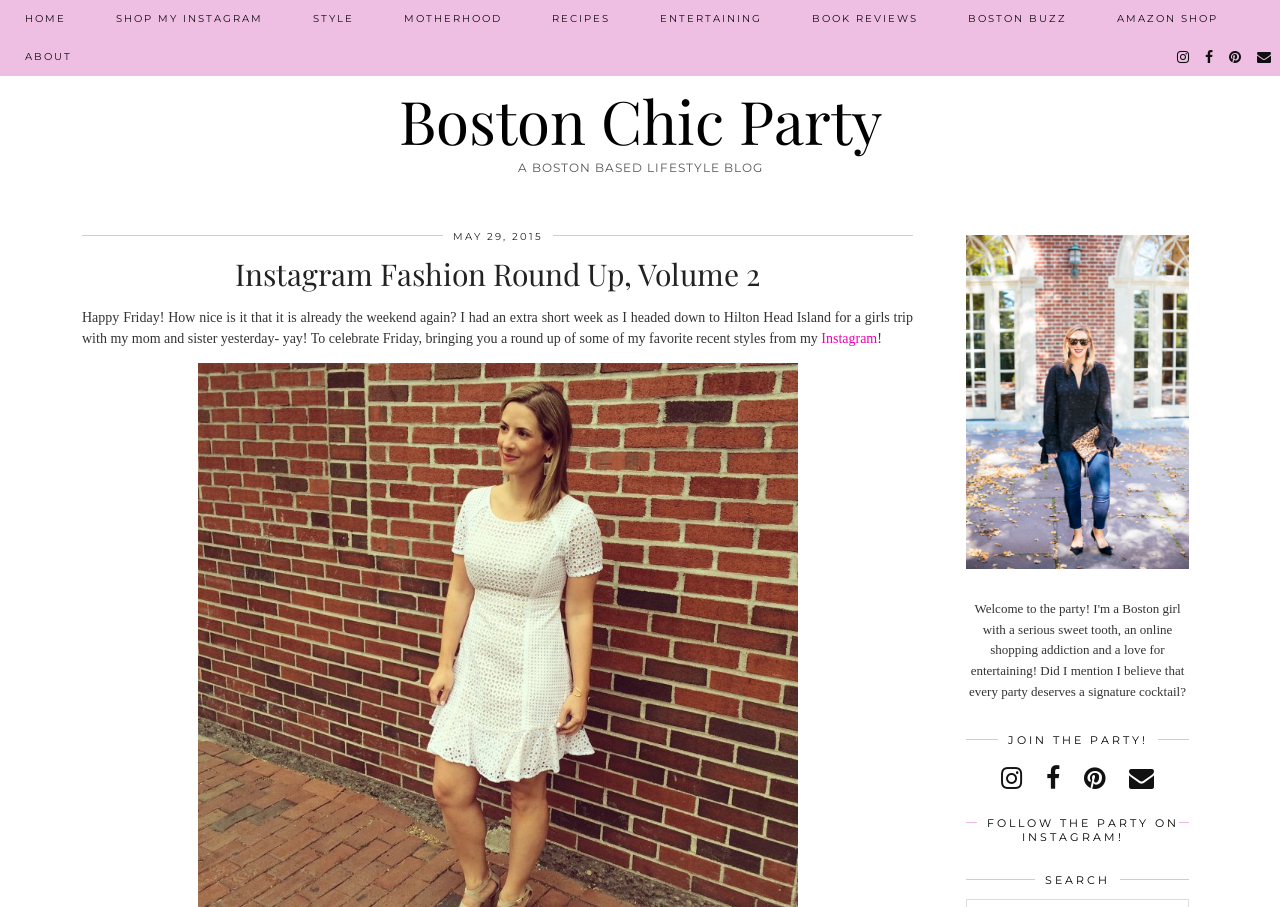Identify and provide the title of the webpage.

Instagram Fashion Round Up, Volume 2